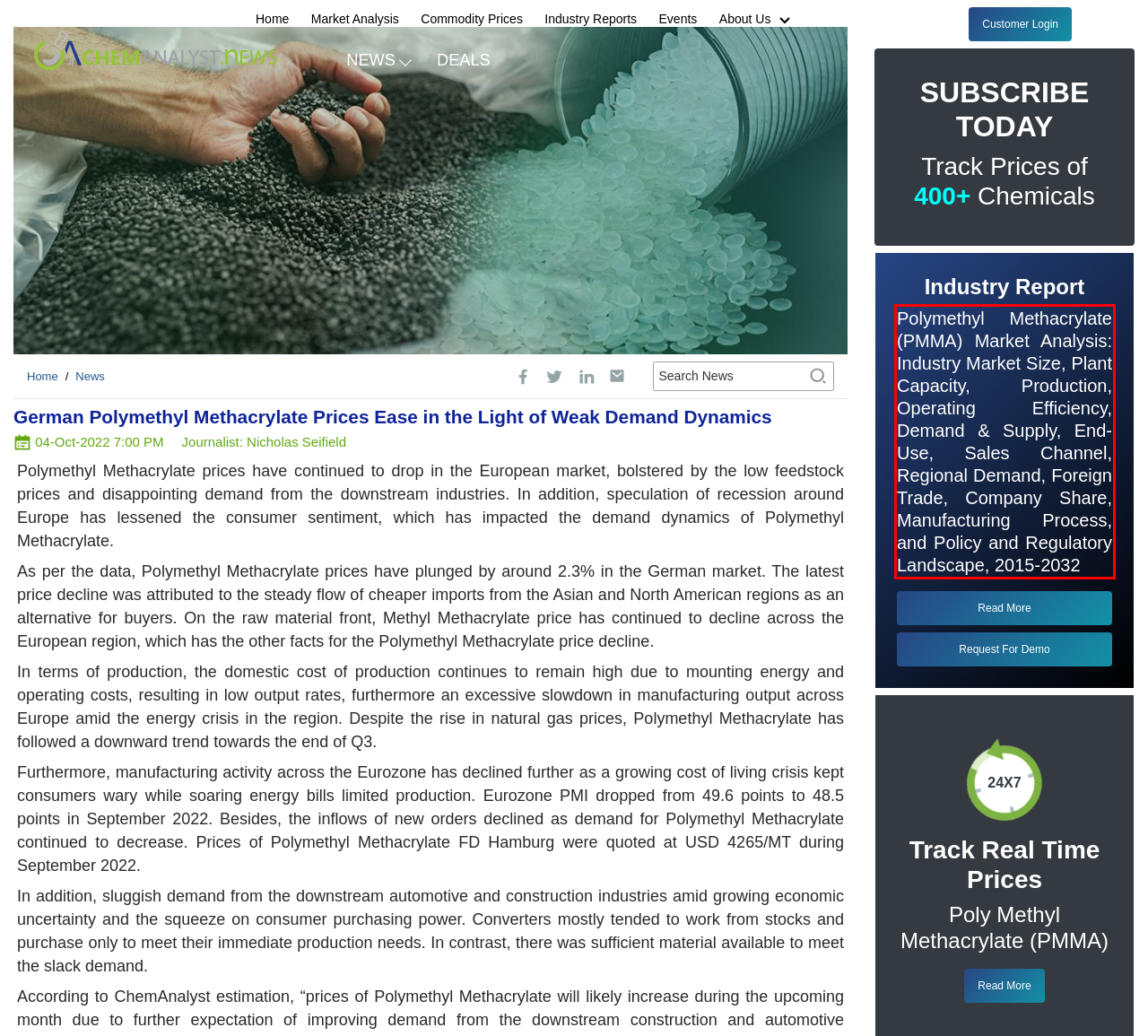Examine the screenshot of the webpage, locate the red bounding box, and generate the text contained within it.

Polymethyl Methacrylate (PMMA) Market Analysis: Industry Market Size, Plant Capacity, Production, Operating Efficiency, Demand & Supply, End-Use, Sales Channel, Regional Demand, Foreign Trade, Company Share, Manufacturing Process, and Policy and Regulatory Landscape, 2015-2032